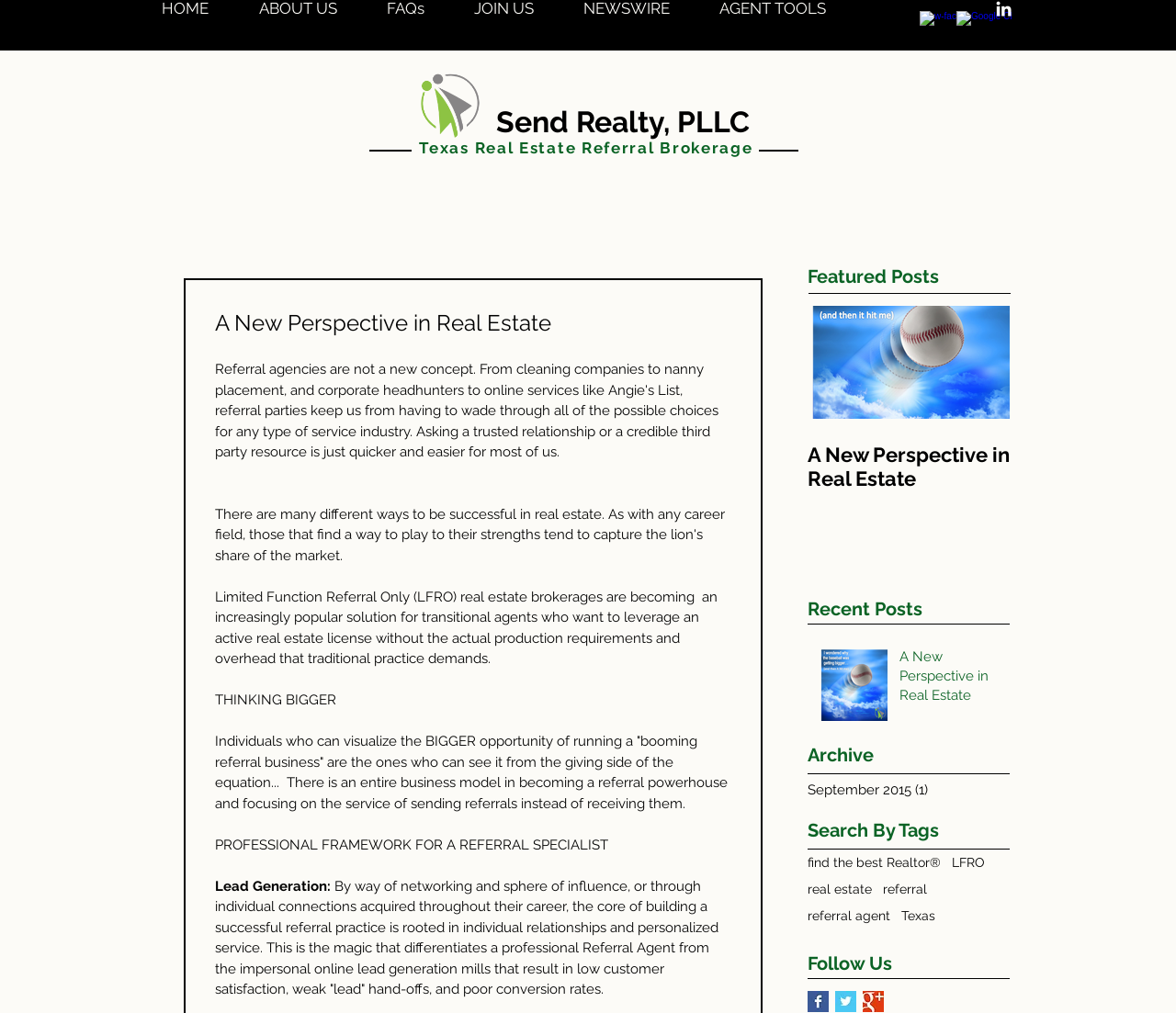What is the type of real estate brokerage mentioned?
Give a detailed and exhaustive answer to the question.

The answer can be found in the text 'Limited Function Referral Only (LFRO) real estate brokerages are becoming an increasingly popular solution...' which mentions the type of real estate brokerage.